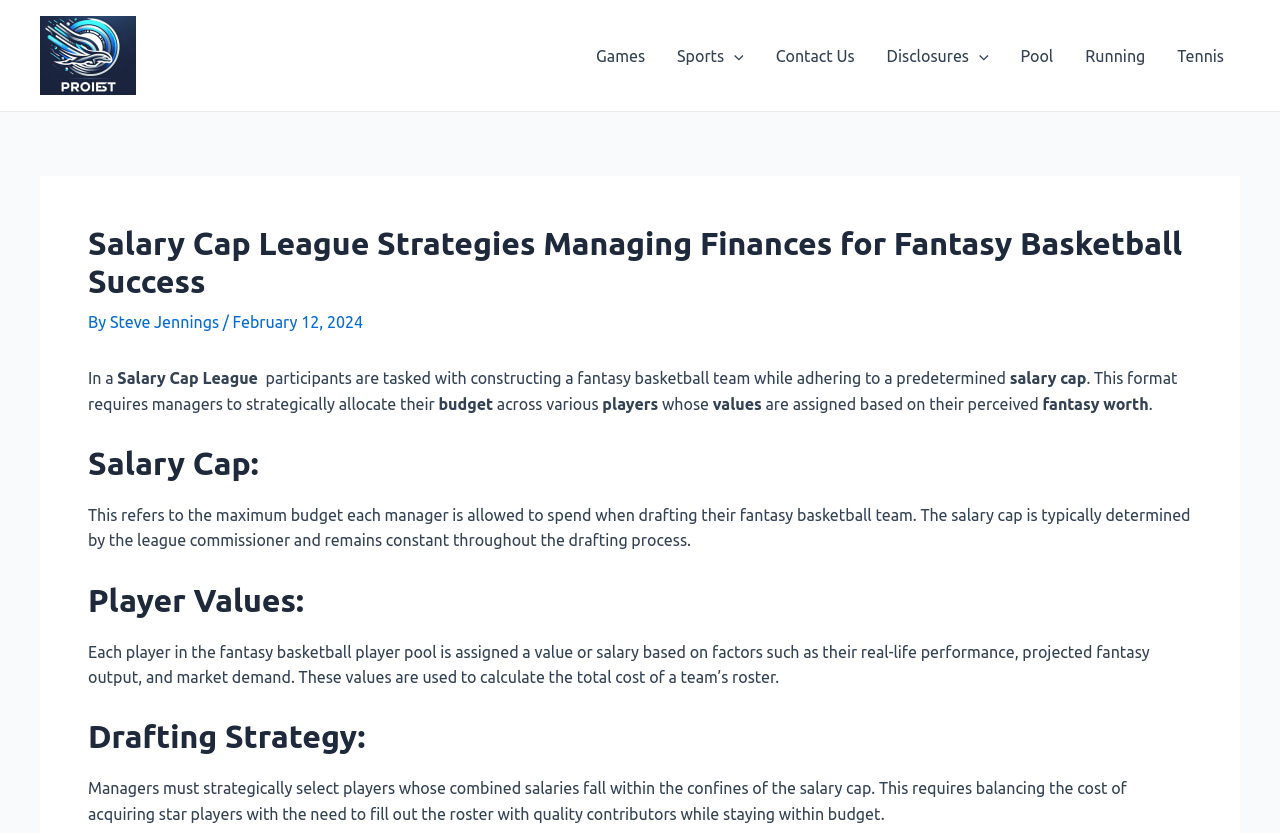Give a concise answer using one word or a phrase to the following question:
What is the relationship between player values and the salary cap?

Values are used to calculate total cost